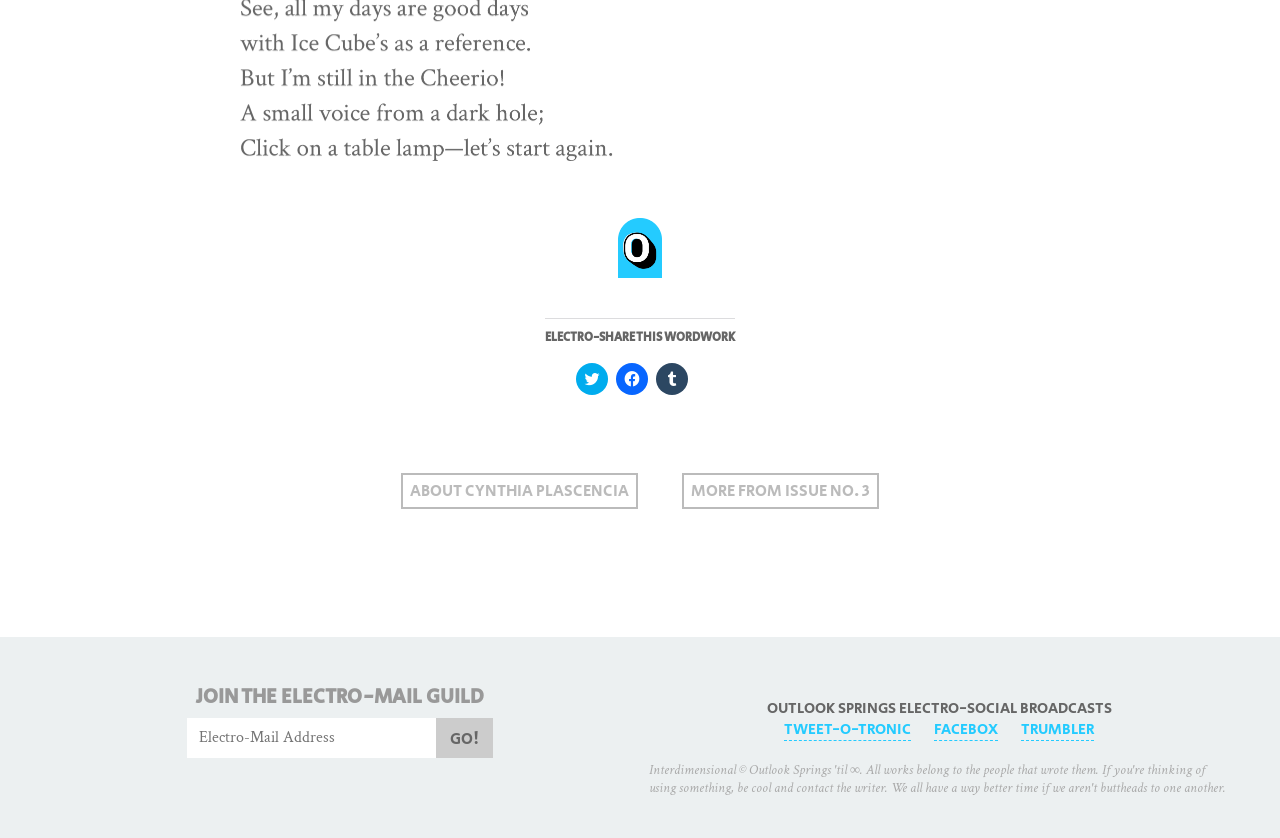Locate the bounding box coordinates of the element I should click to achieve the following instruction: "Click the ABOUT CYNTHIA PLASCENCIA link".

[0.313, 0.564, 0.498, 0.607]